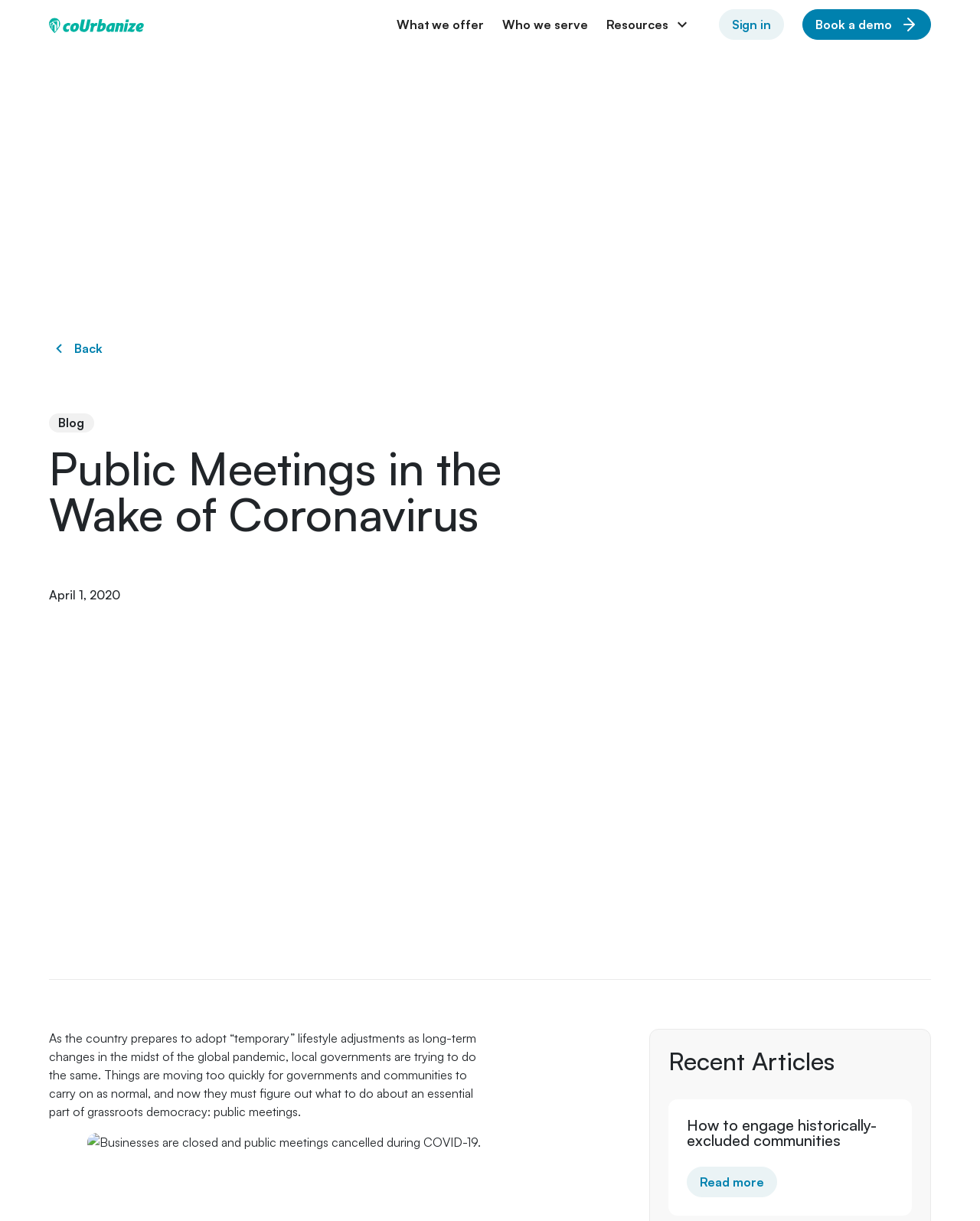Using the details in the image, give a detailed response to the question below:
What is the name of the website?

The name of the website can be found in the top-left corner of the webpage, where the logo 'coUrbanize' is located.